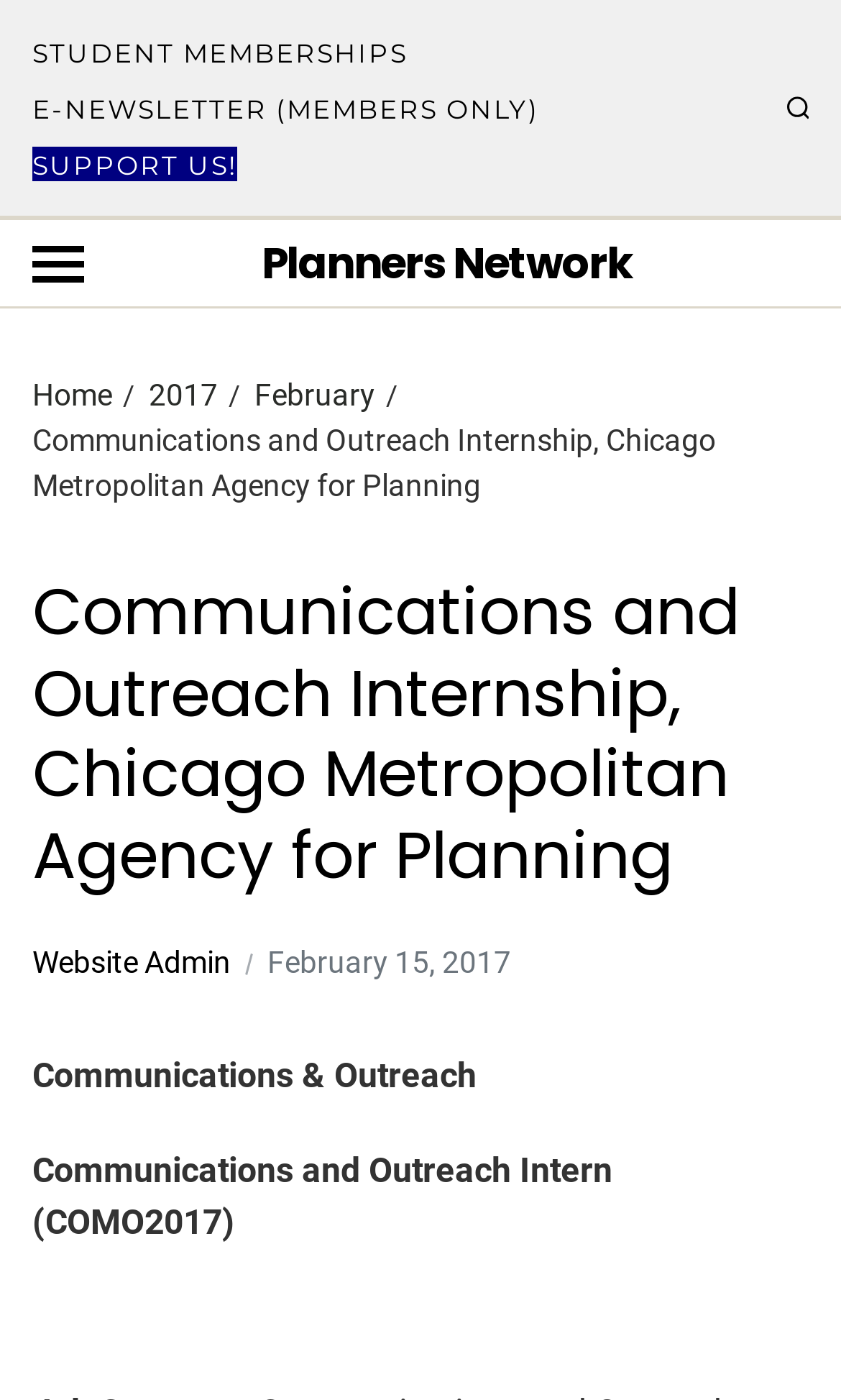Locate the bounding box coordinates of the element that needs to be clicked to carry out the instruction: "Click Planners Network". The coordinates should be given as four float numbers ranging from 0 to 1, i.e., [left, top, right, bottom].

[0.311, 0.173, 0.751, 0.203]